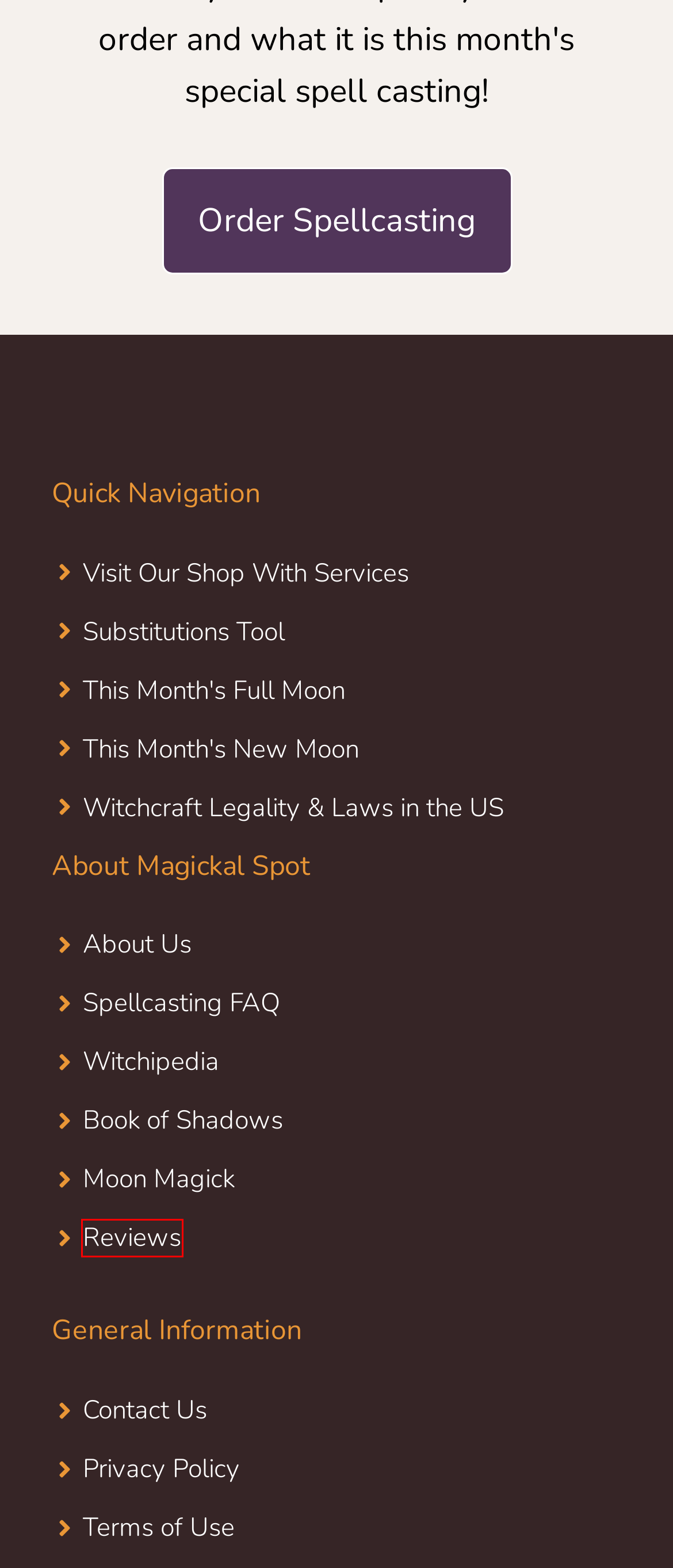You have a screenshot of a webpage with a red rectangle bounding box. Identify the best webpage description that corresponds to the new webpage after clicking the element within the red bounding box. Here are the candidates:
A. Free Magickal Substitutions Tool by Magickal Spot
B. Magickal Spot Reviews of Spellcasting Service
C. 12 Spells To Make Someone Call You [Instant Spells]
D. Profesional Shop by Magickal Spot Team
E. Apple Tree Symbolism and Meaning [In Different Cultures]
F. Theophrastus | Peripatetic School, Natural History, Botany | Britannica
G. Editorial Policy for Magickal Spot
H. 8 Powerful New Moon Spells [For Love, Money, Abundance]

B